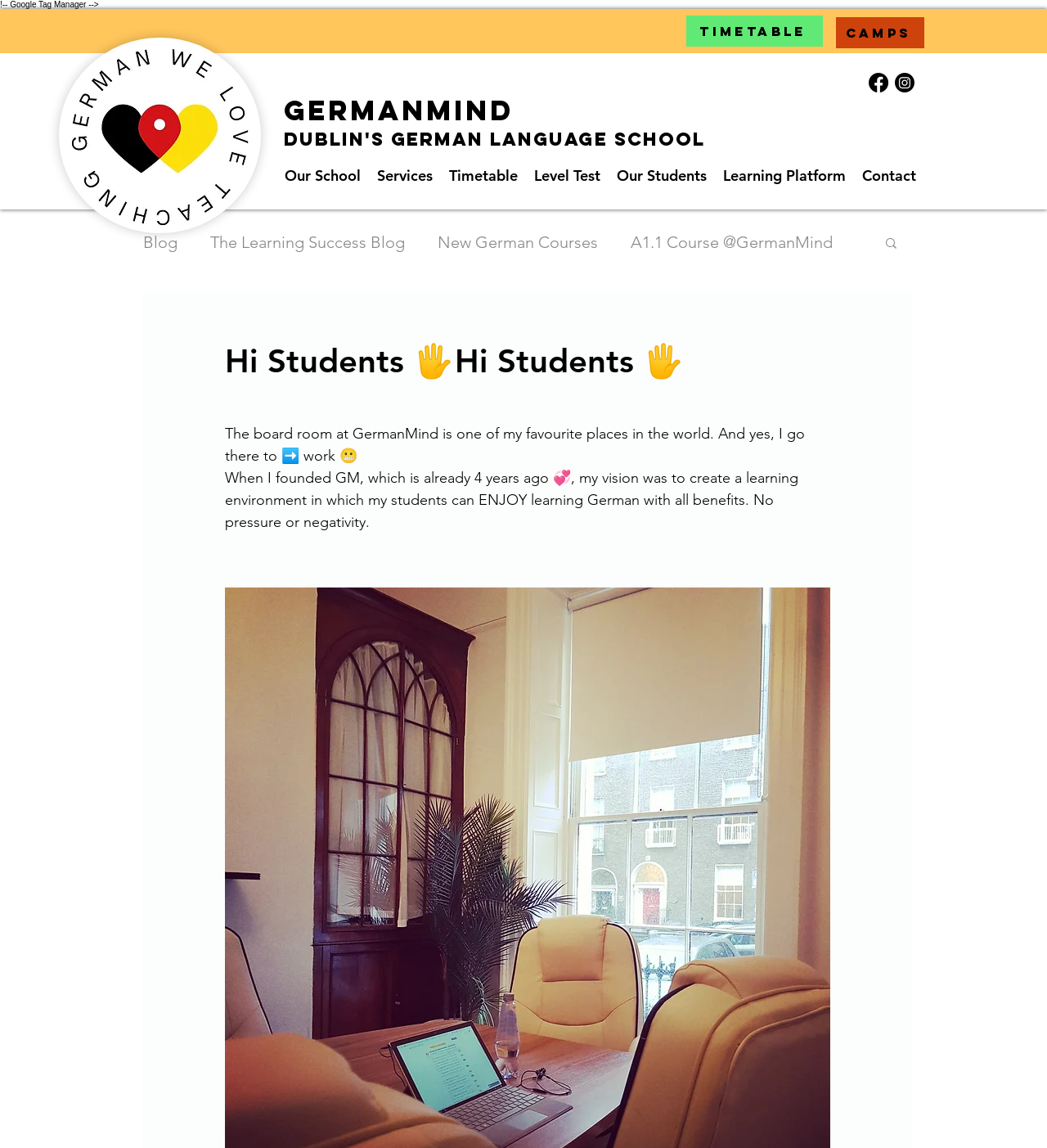Please predict the bounding box coordinates of the element's region where a click is necessary to complete the following instruction: "Visit the GermanMind Facebook page". The coordinates should be represented by four float numbers between 0 and 1, i.e., [left, top, right, bottom].

[0.83, 0.063, 0.848, 0.081]